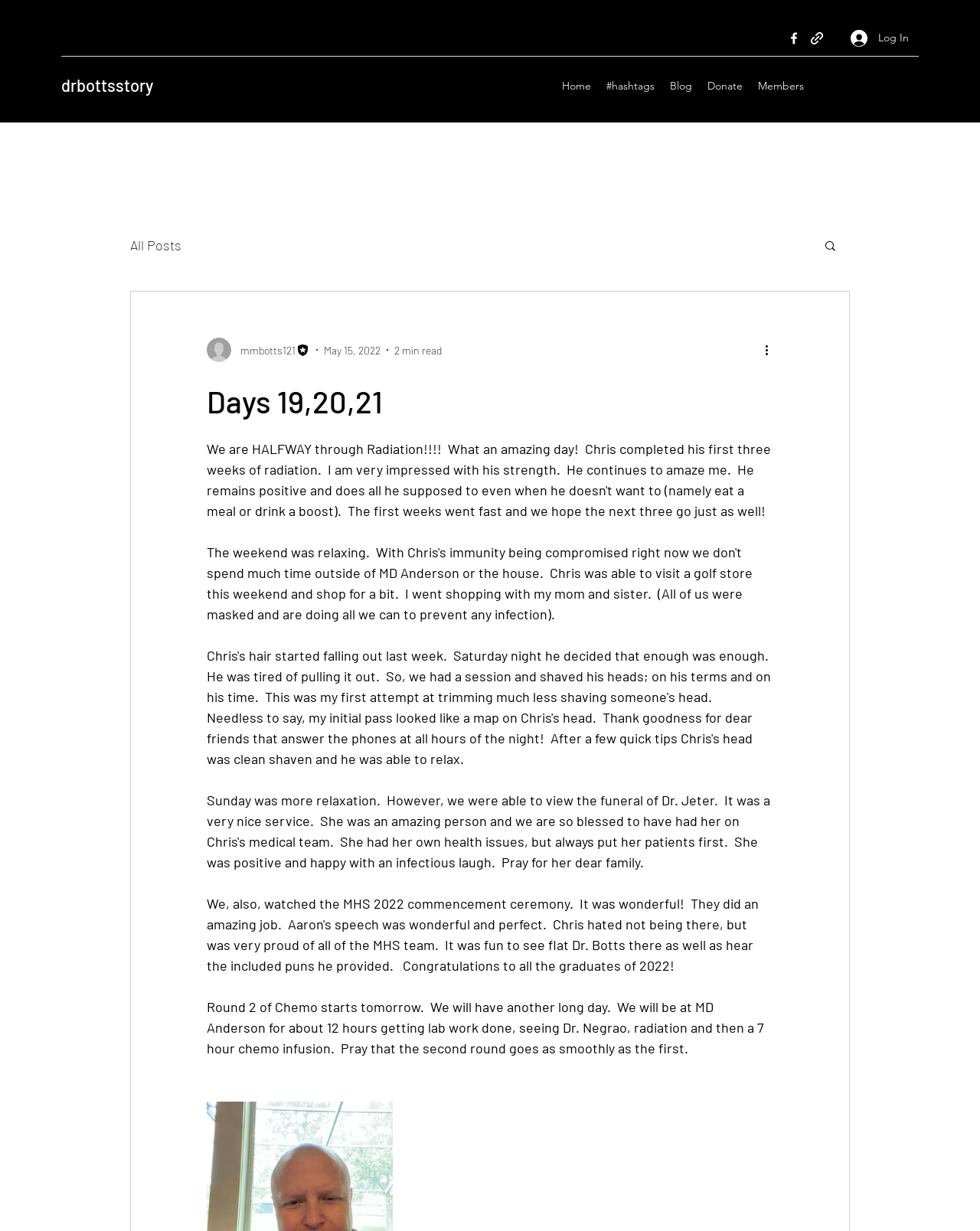Using the webpage screenshot, find the UI element described by mmbotts121. Provide the bounding box coordinates in the format (top-left x, top-left y, bottom-right x, bottom-right y), ensuring all values are floating point numbers between 0 and 1.

[0.211, 0.274, 0.316, 0.294]